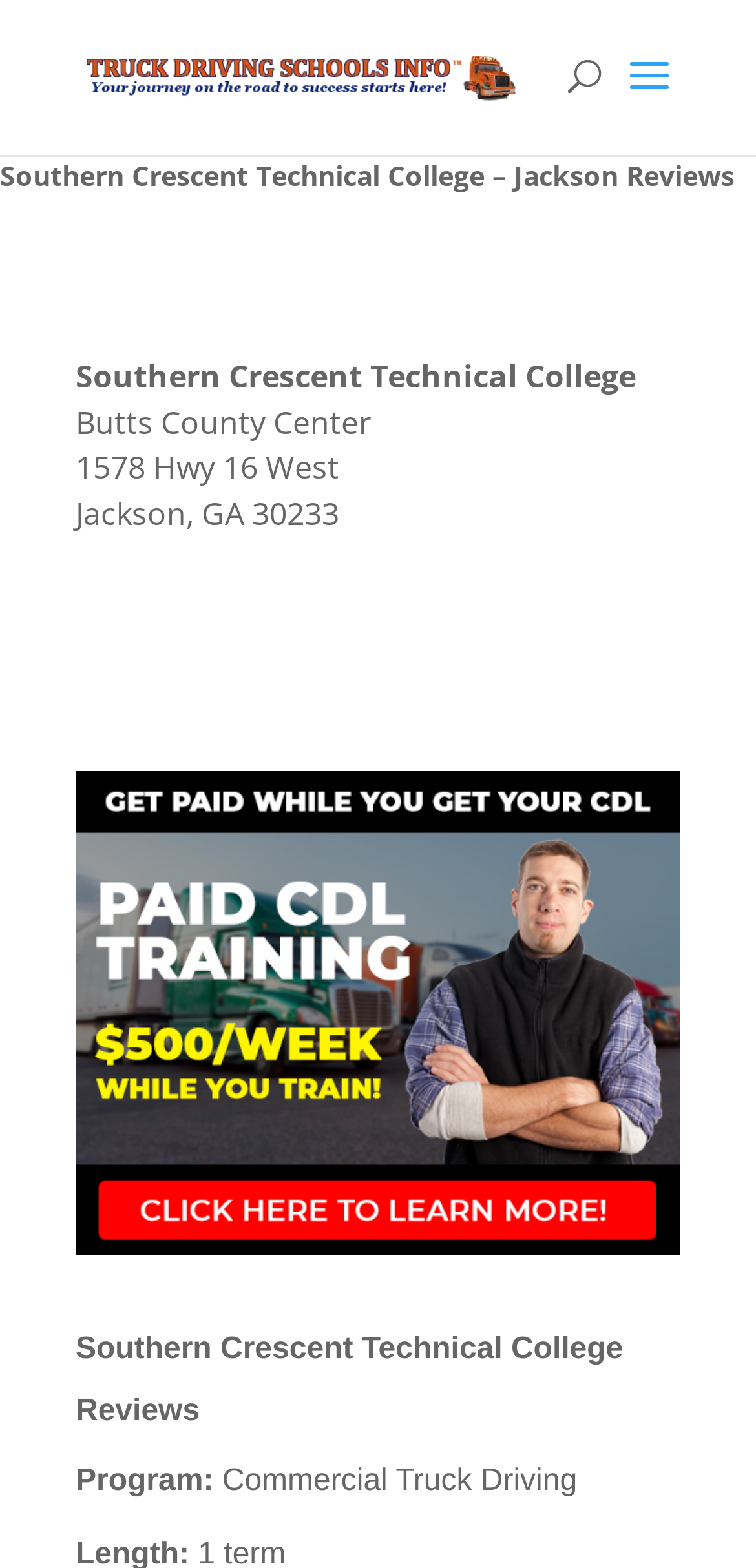What program is offered by Southern Crescent Technical College?
Look at the image and respond with a one-word or short phrase answer.

Commercial Truck Driving